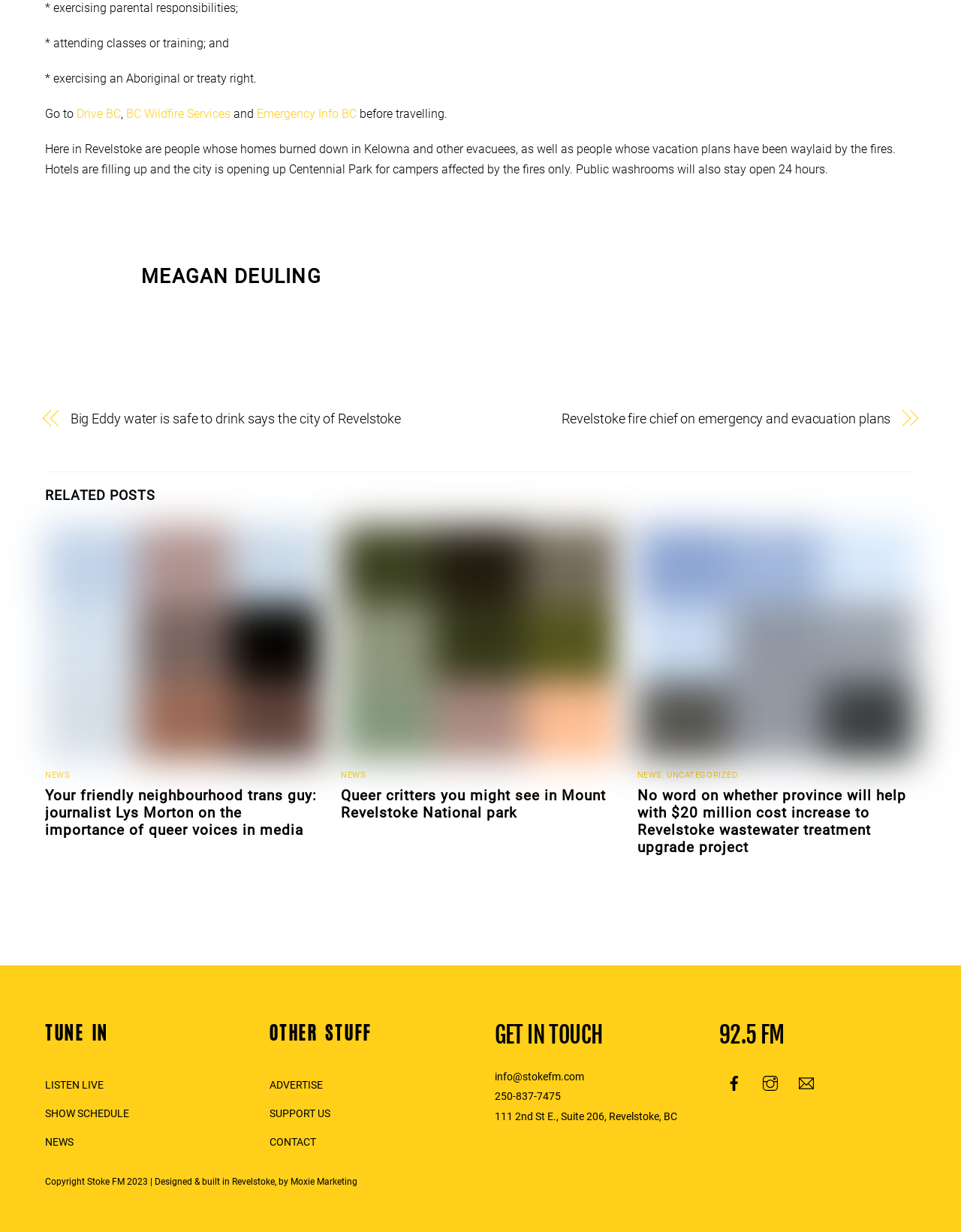What is the name of the national park mentioned in the article?
Using the image as a reference, give an elaborate response to the question.

The article mentions 'Queer critters you might see in Mount Revelstoke National park', which indicates that the national park mentioned is Mount Revelstoke National park.